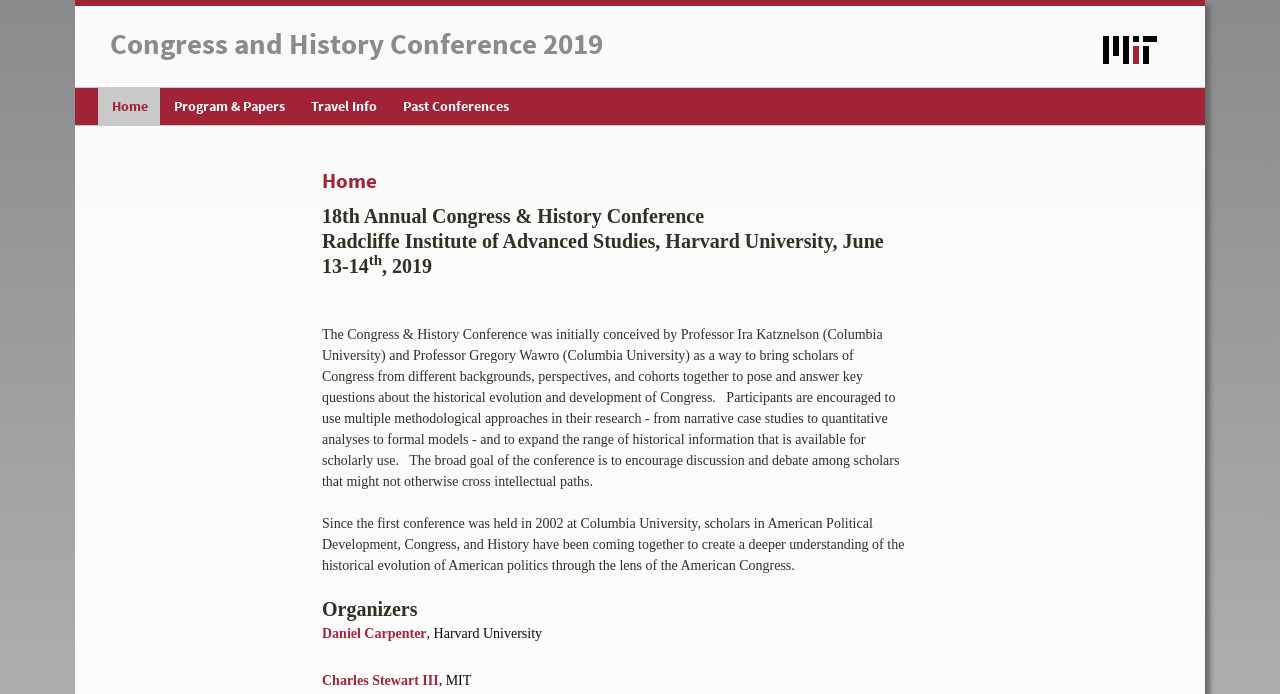How many links are in the top navigation menu?
Refer to the image and provide a detailed answer to the question.

I counted the number of link elements in the top navigation menu, which are 'Home', 'Program & Papers', 'Travel Info', and 'Past Conferences', and found that there are 4 links.